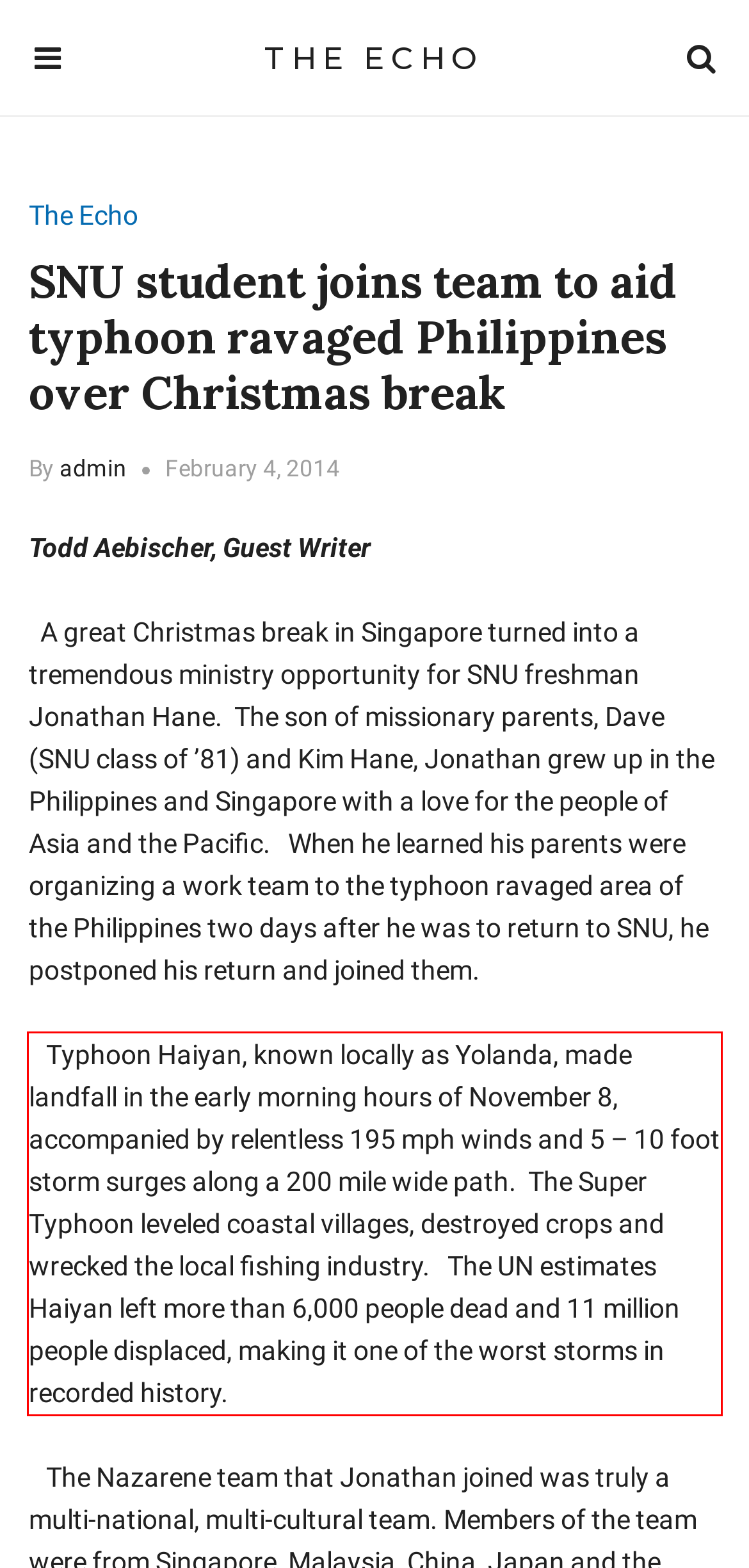Please examine the screenshot of the webpage and read the text present within the red rectangle bounding box.

Typhoon Haiyan, known locally as Yolanda, made landfall in the early morning hours of November 8, accompanied by relentless 195 mph winds and 5 – 10 foot storm surges along a 200 mile wide path. The Super Typhoon leveled coastal villages, destroyed crops and wrecked the local fishing industry. The UN estimates Haiyan left more than 6,000 people dead and 11 million people displaced, making it one of the worst storms in recorded history.